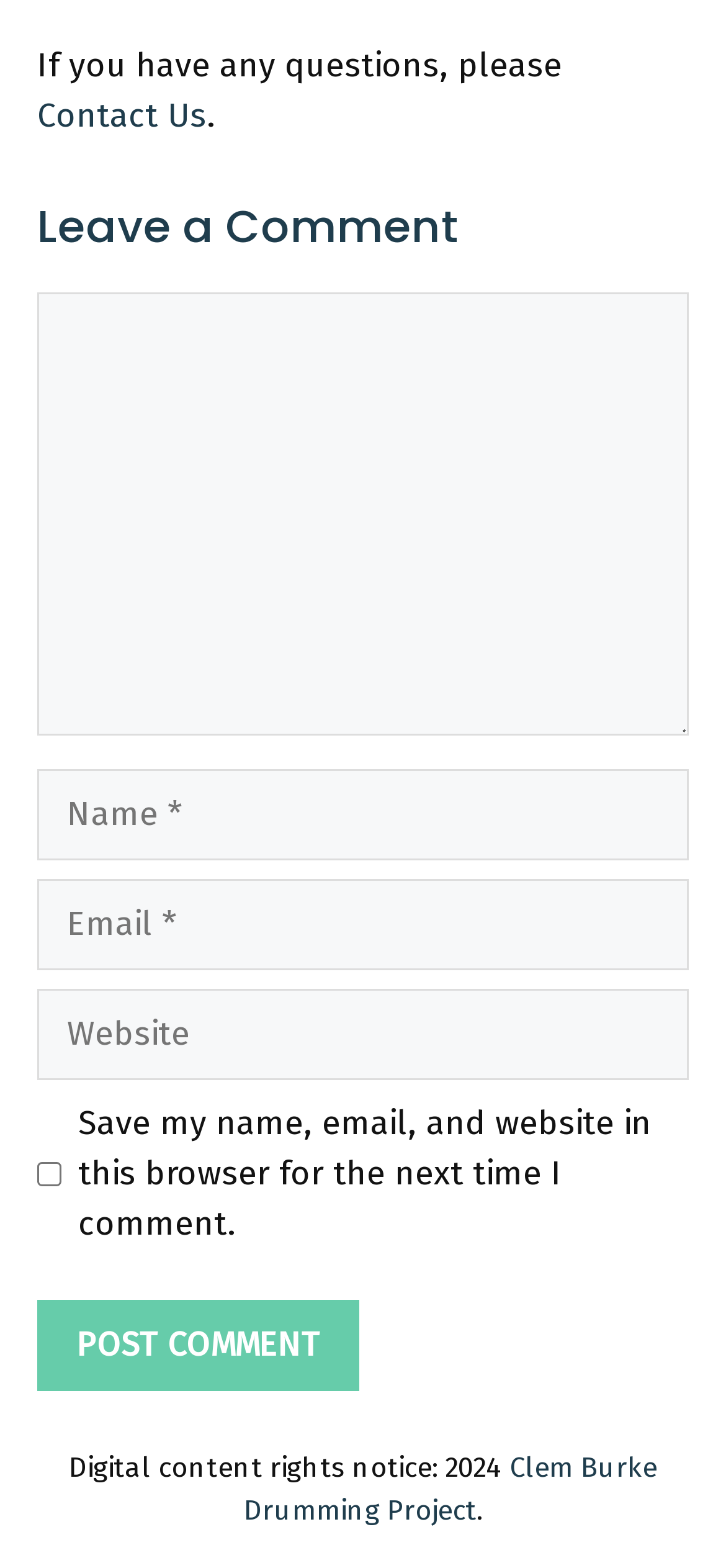Determine the bounding box for the described UI element: "Clem Burke Drumming Project".

[0.336, 0.925, 0.905, 0.973]